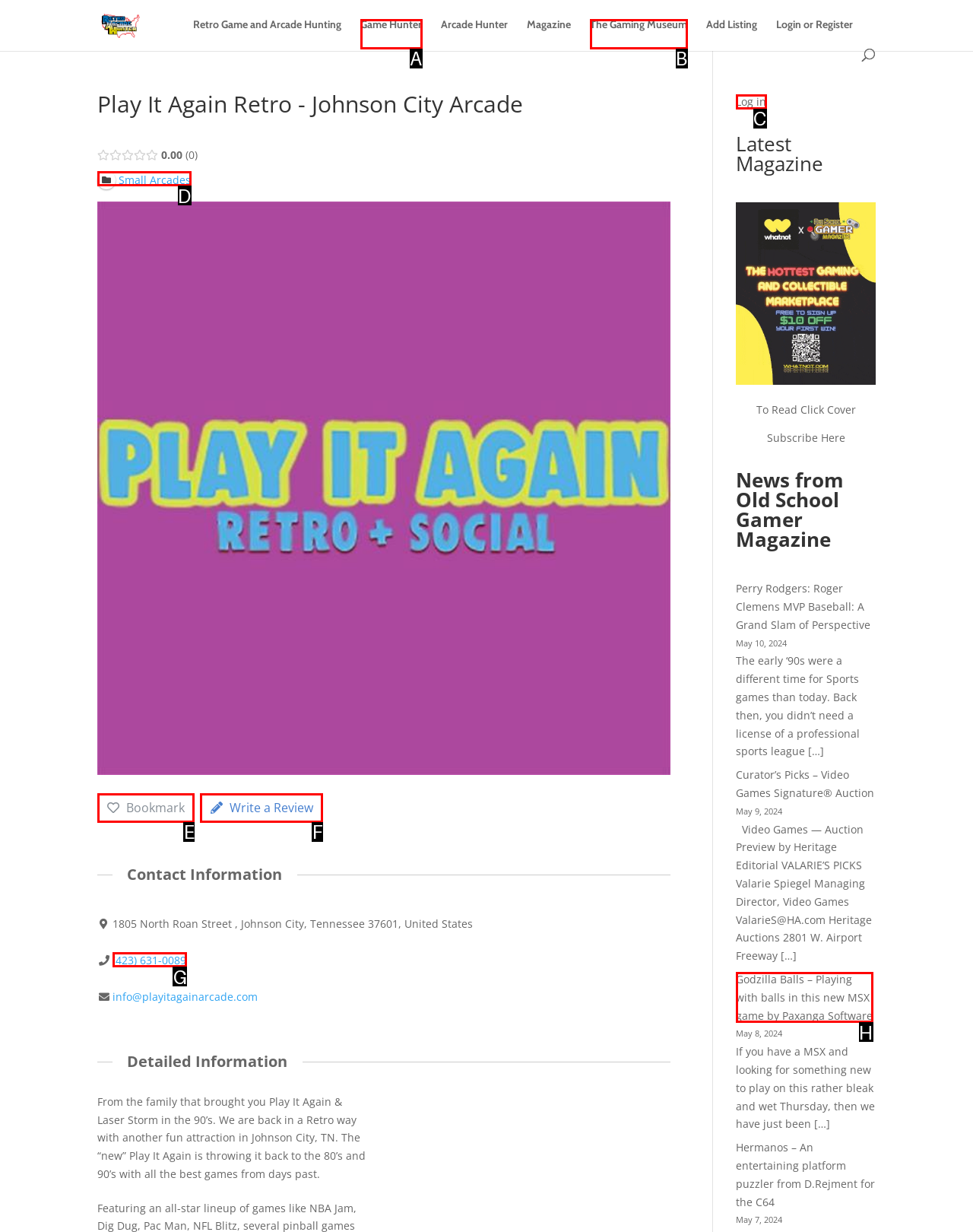Figure out which option to click to perform the following task: View Sichuan Travel All Gonglue
Provide the letter of the correct option in your response.

None